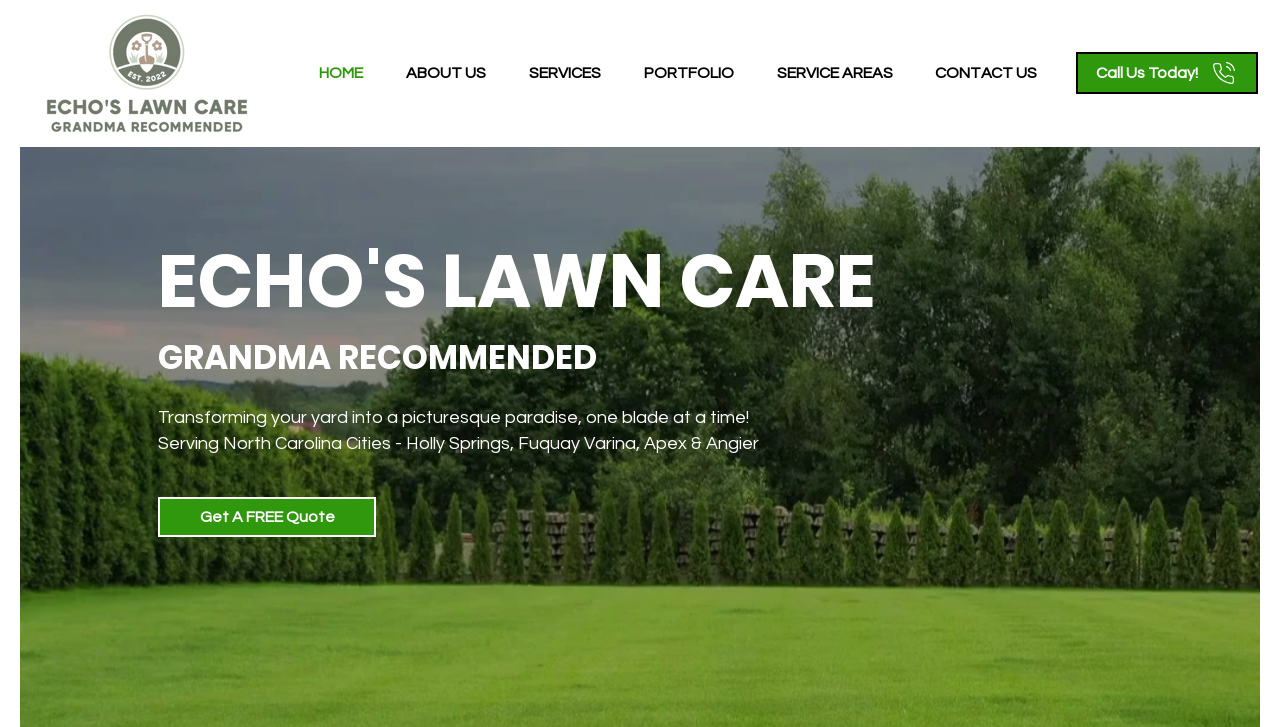Using the element description: "SERVICES", determine the bounding box coordinates for the specified UI element. The coordinates should be four float numbers between 0 and 1, [left, top, right, bottom].

[0.396, 0.072, 0.486, 0.129]